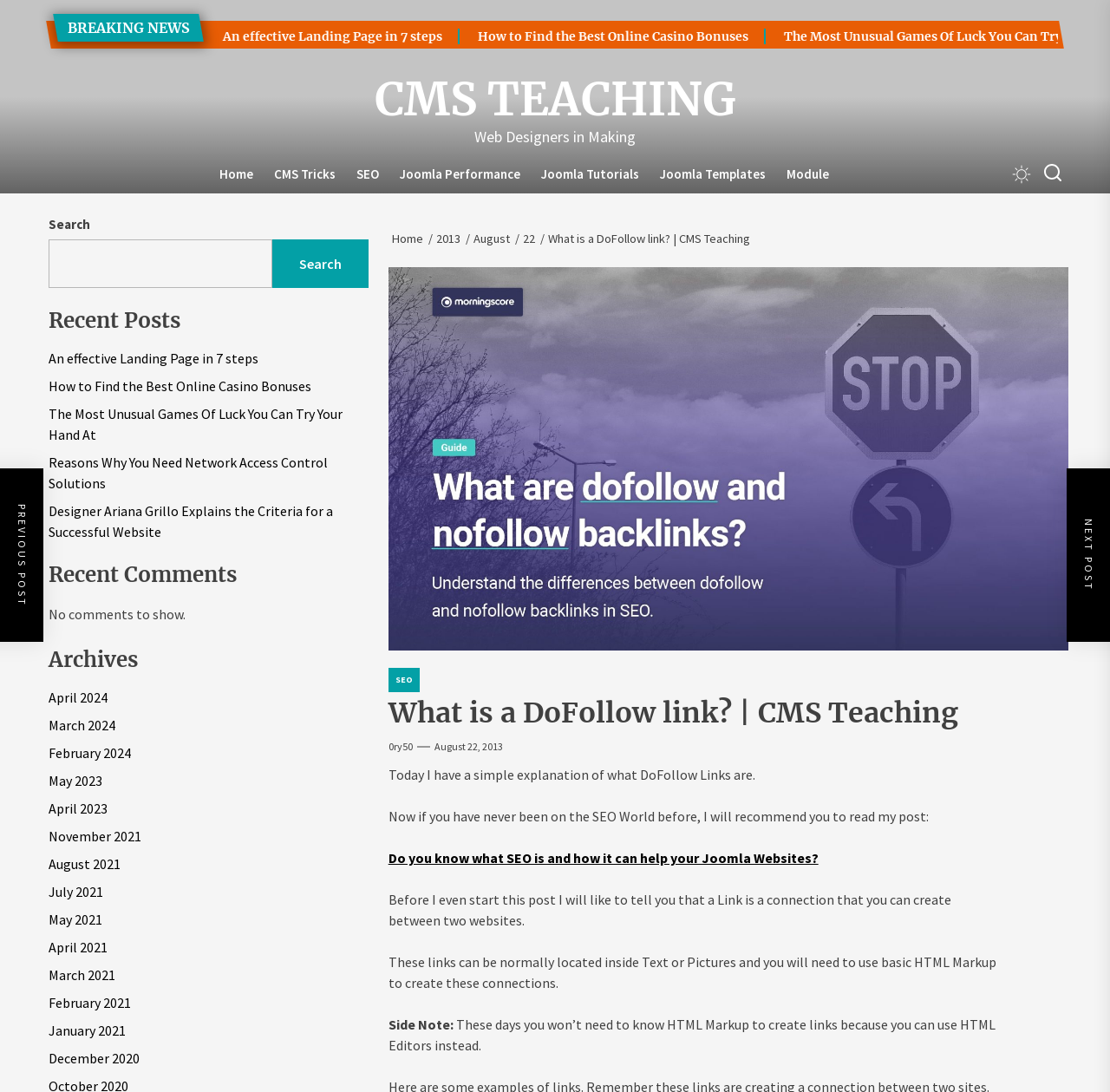Please specify the bounding box coordinates of the clickable section necessary to execute the following command: "Read about DoFollow links".

[0.49, 0.212, 0.684, 0.226]